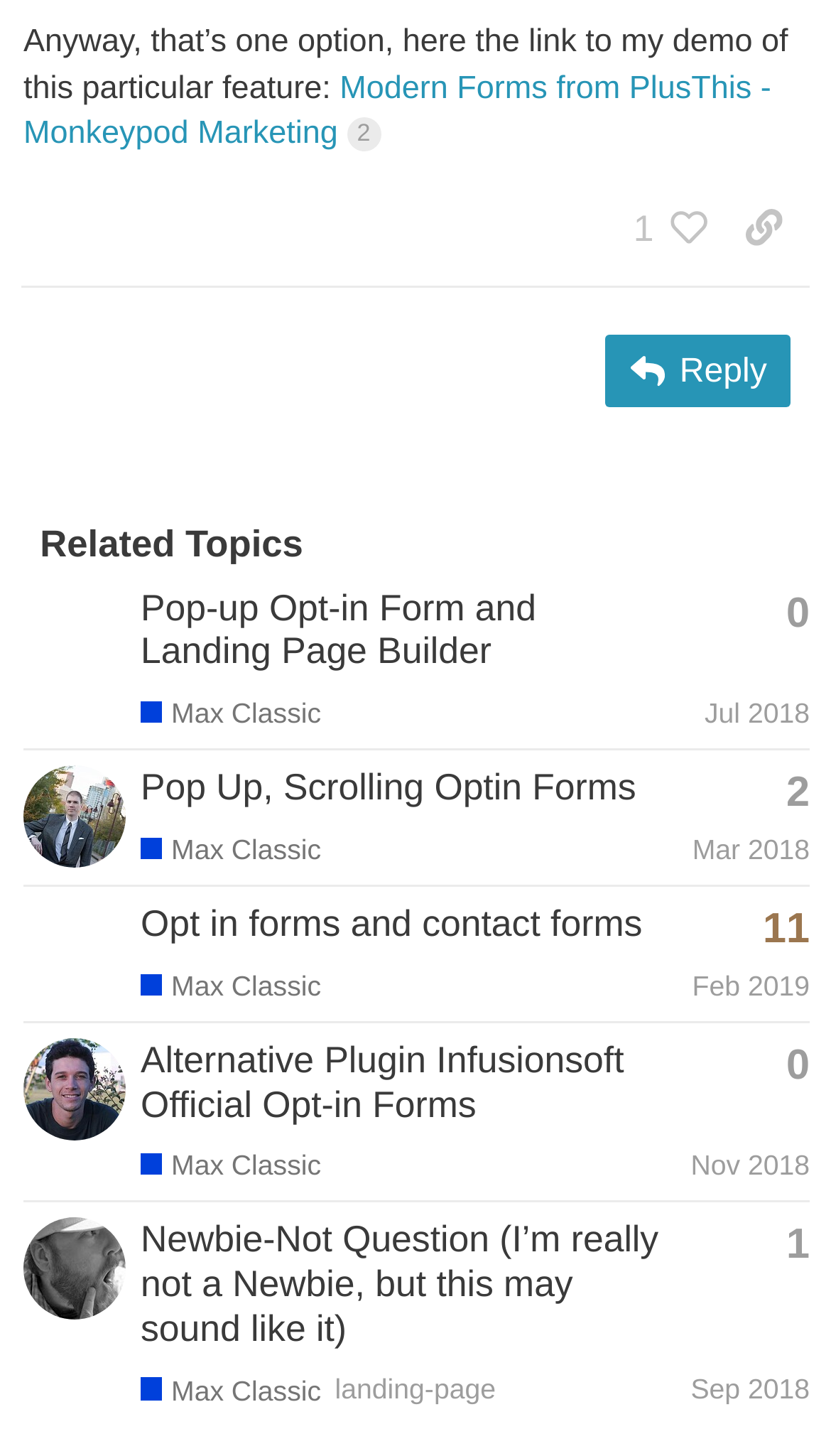Locate the bounding box of the UI element based on this description: "Pop Up, Scrolling Optin Forms". Provide four float numbers between 0 and 1 as [left, top, right, bottom].

[0.169, 0.526, 0.766, 0.555]